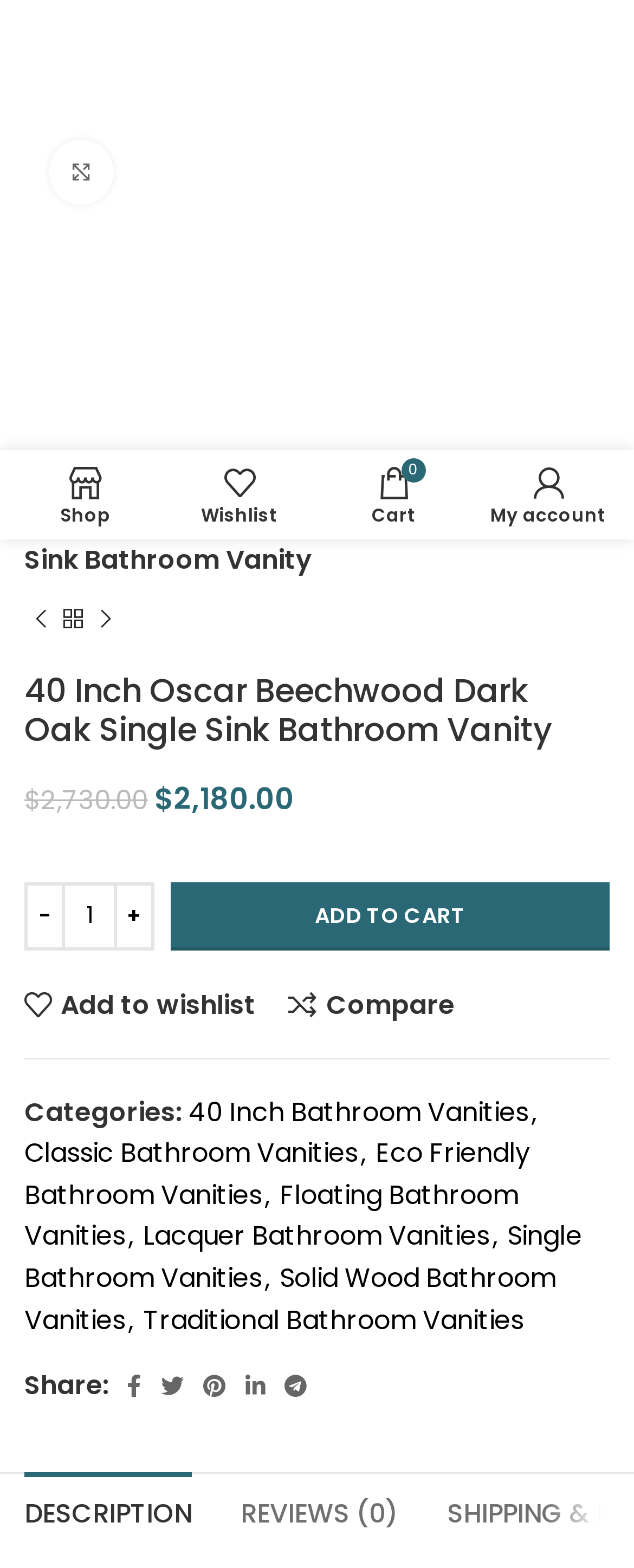Using the description "Reviews (0)", predict the bounding box of the relevant HTML element.

[0.38, 0.939, 0.628, 0.987]